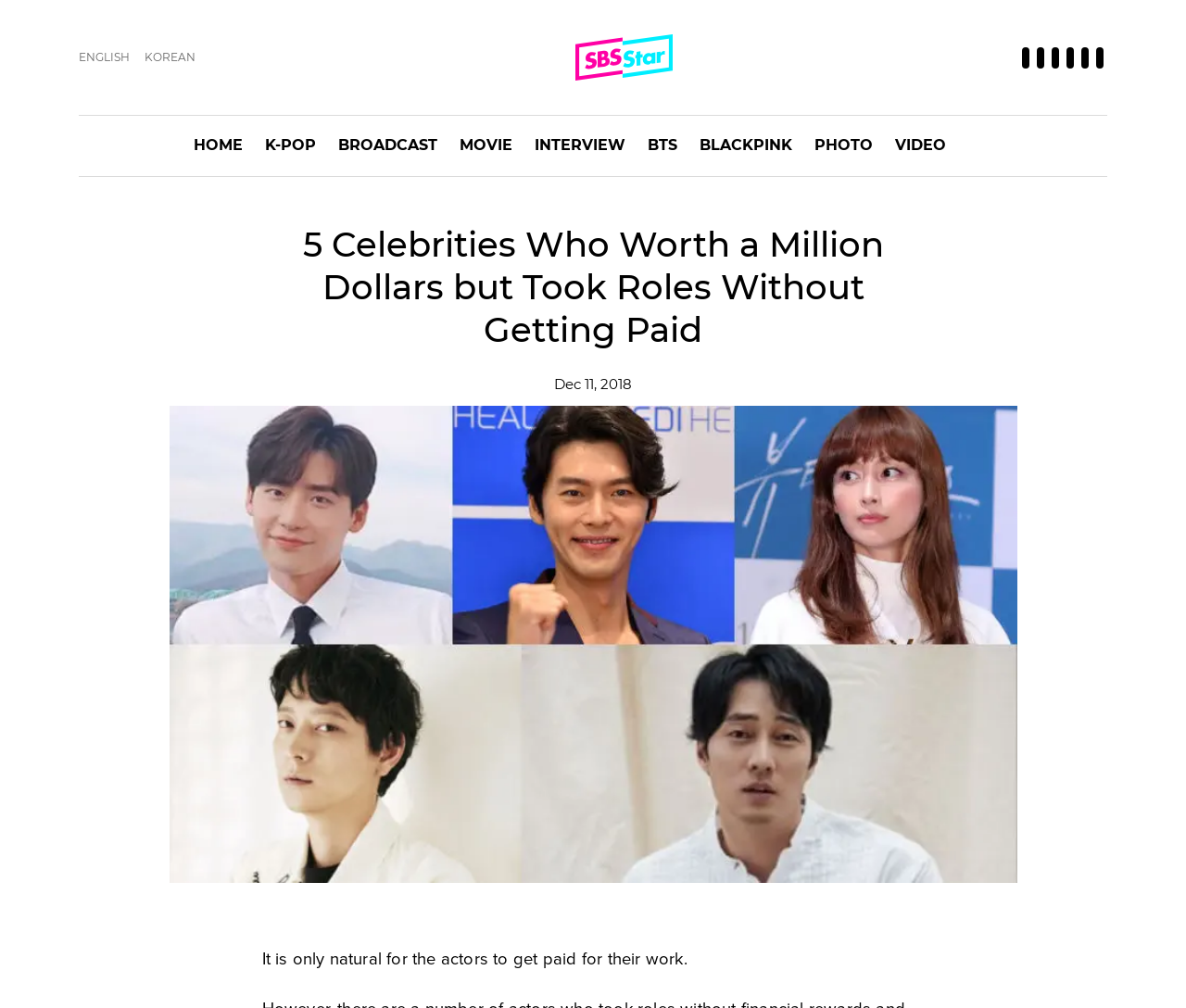Please identify the bounding box coordinates of the area that needs to be clicked to follow this instruction: "View PHOTO".

[0.687, 0.115, 0.736, 0.175]